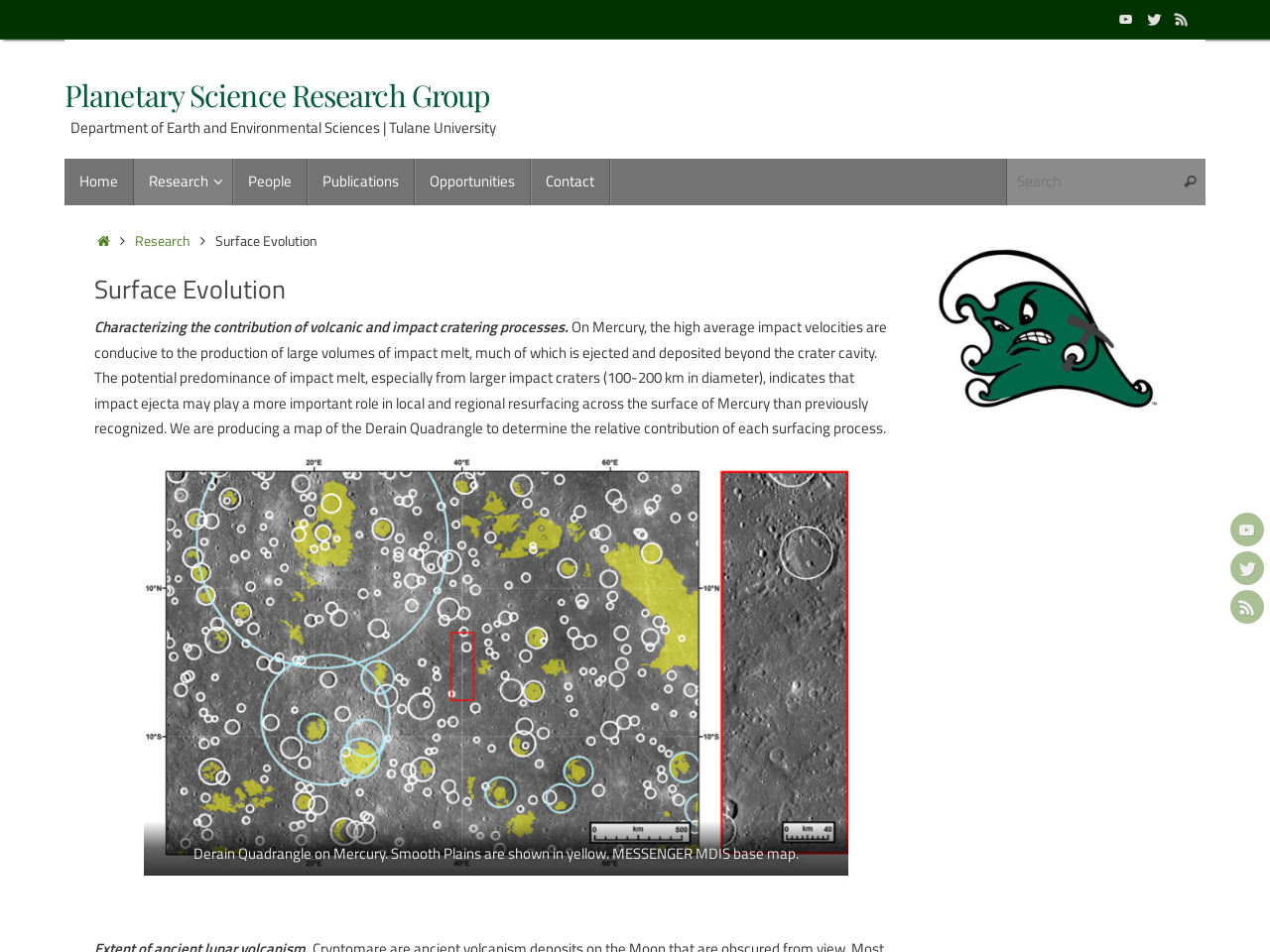Could you find the bounding box coordinates of the clickable area to complete this instruction: "View the Derain Quadrangle on Mercury"?

[0.113, 0.479, 0.668, 0.912]